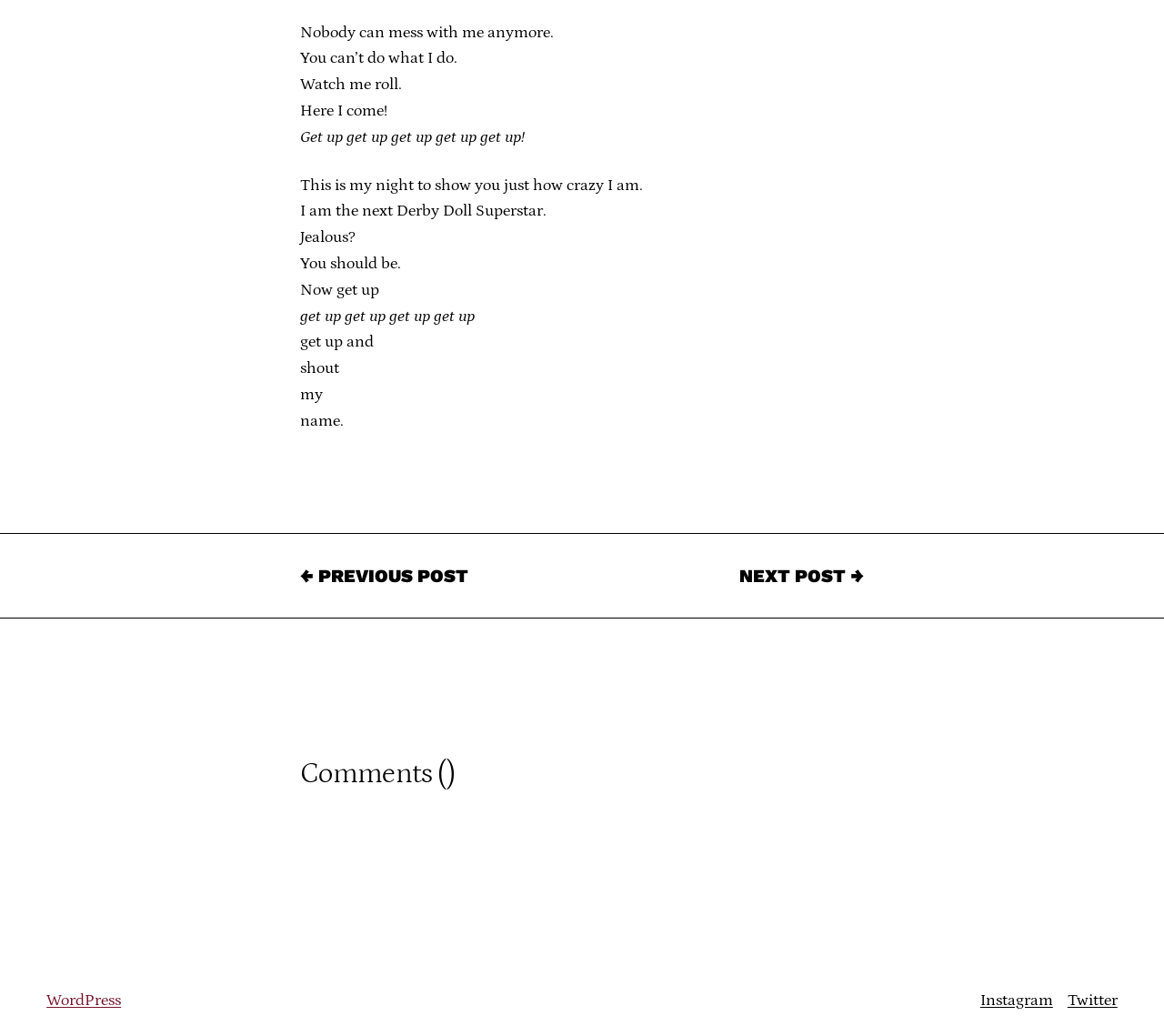Reply to the question with a single word or phrase:
What is the purpose of the links at the bottom?

Social media links